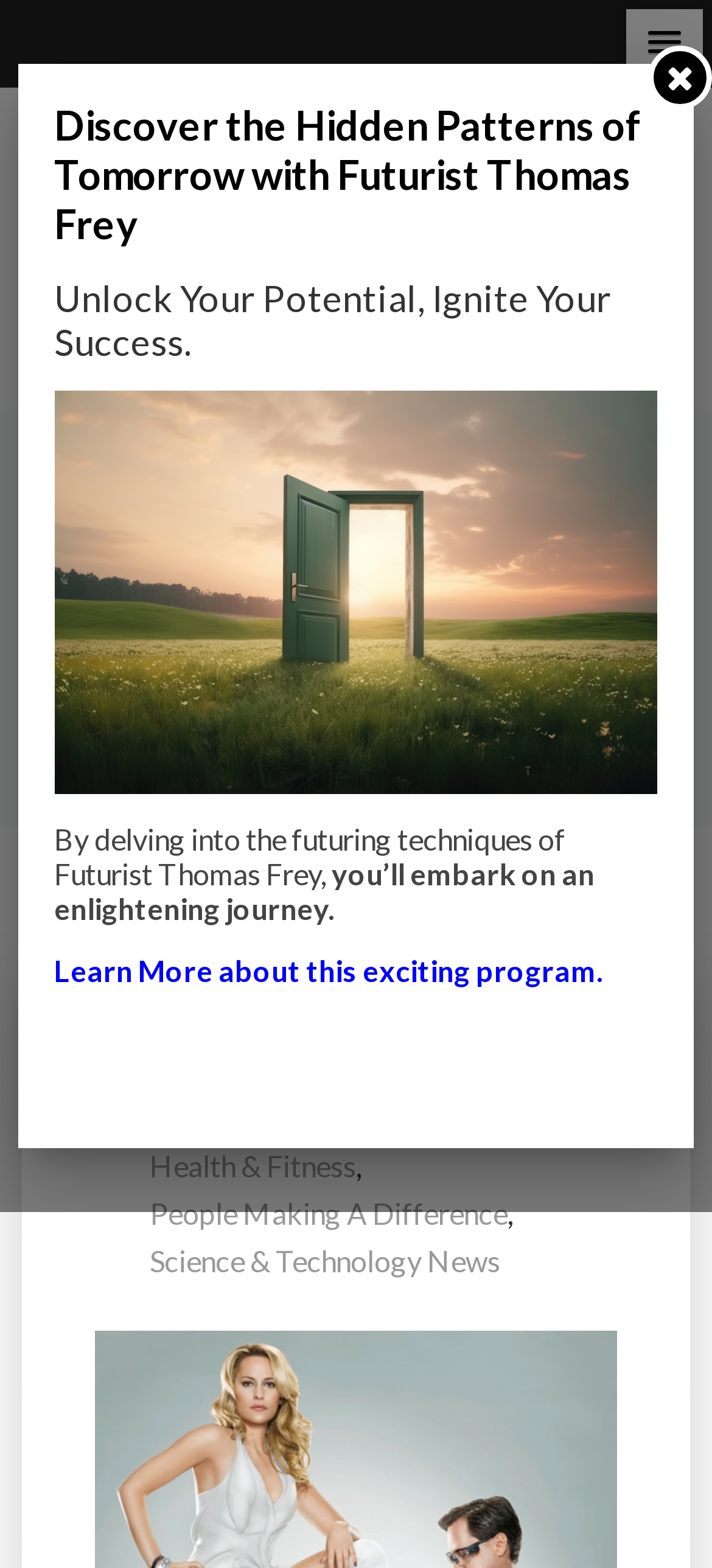Please specify the bounding box coordinates for the clickable region that will help you carry out the instruction: "Read the article about cyborg technology".

[0.095, 0.29, 0.905, 0.383]